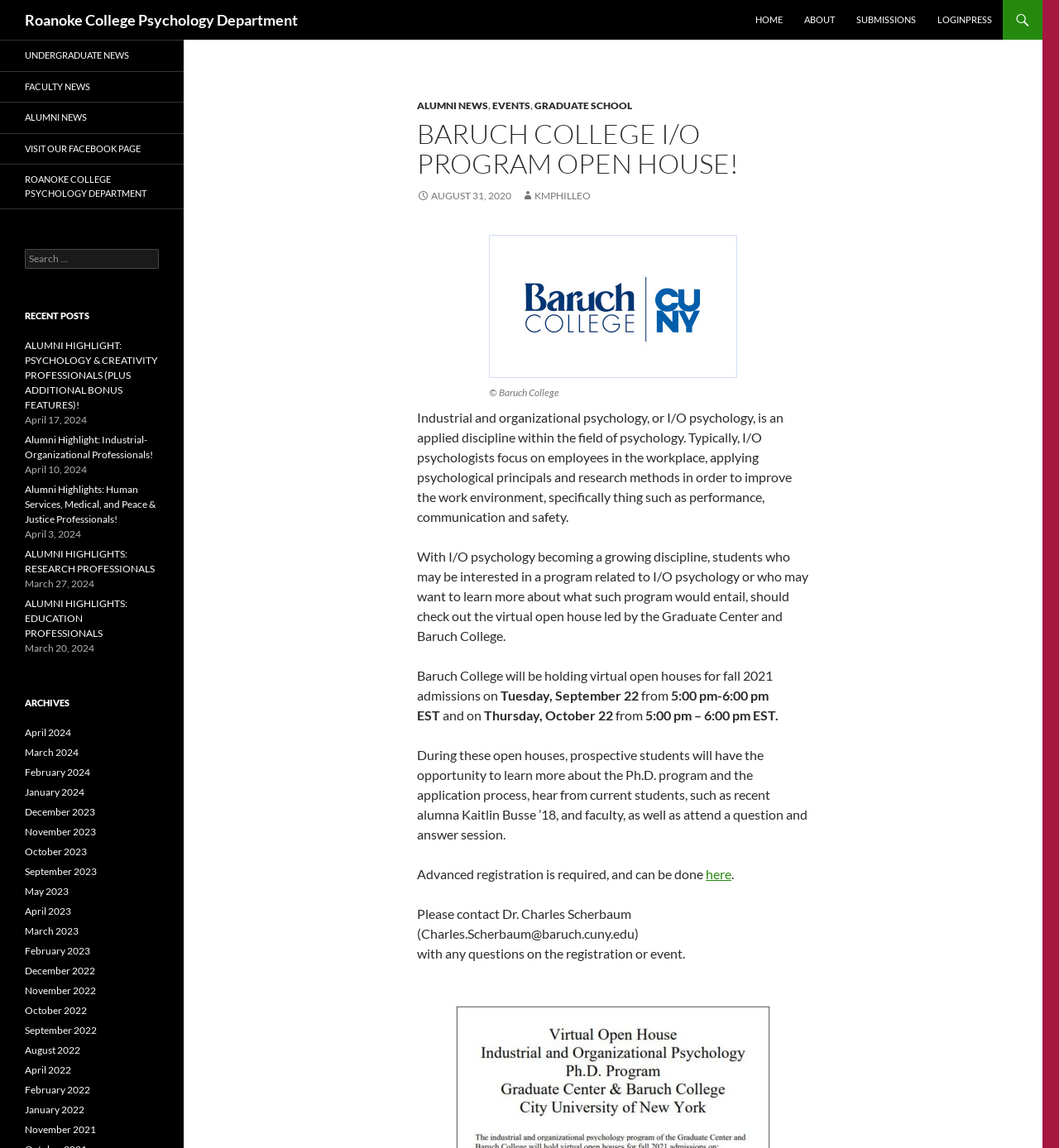Determine the bounding box coordinates for the clickable element to execute this instruction: "Register for the open house event". Provide the coordinates as four float numbers between 0 and 1, i.e., [left, top, right, bottom].

[0.666, 0.754, 0.691, 0.768]